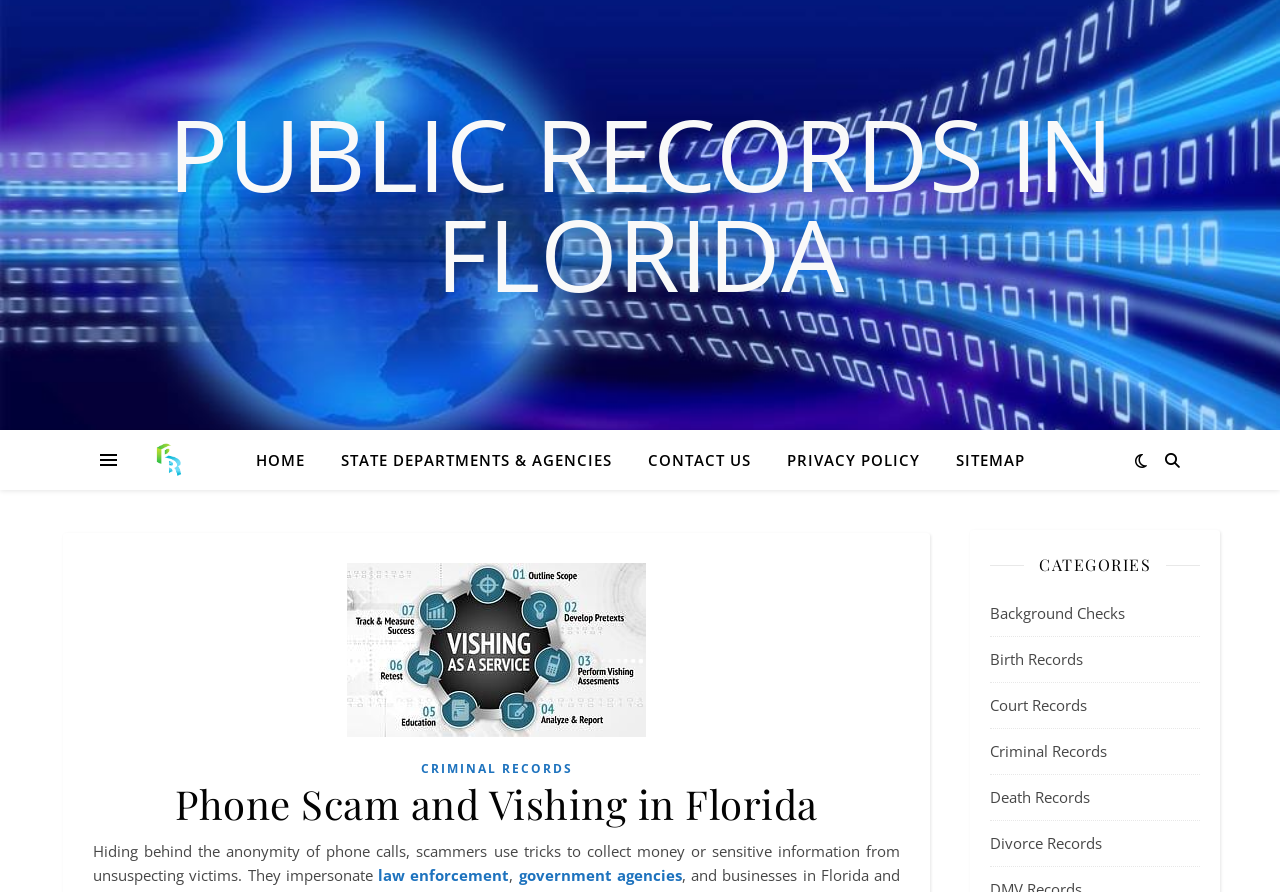Identify the bounding box coordinates of the element to click to follow this instruction: 'go to public records in florida'. Ensure the coordinates are four float values between 0 and 1, provided as [left, top, right, bottom].

[0.0, 0.115, 1.0, 0.339]